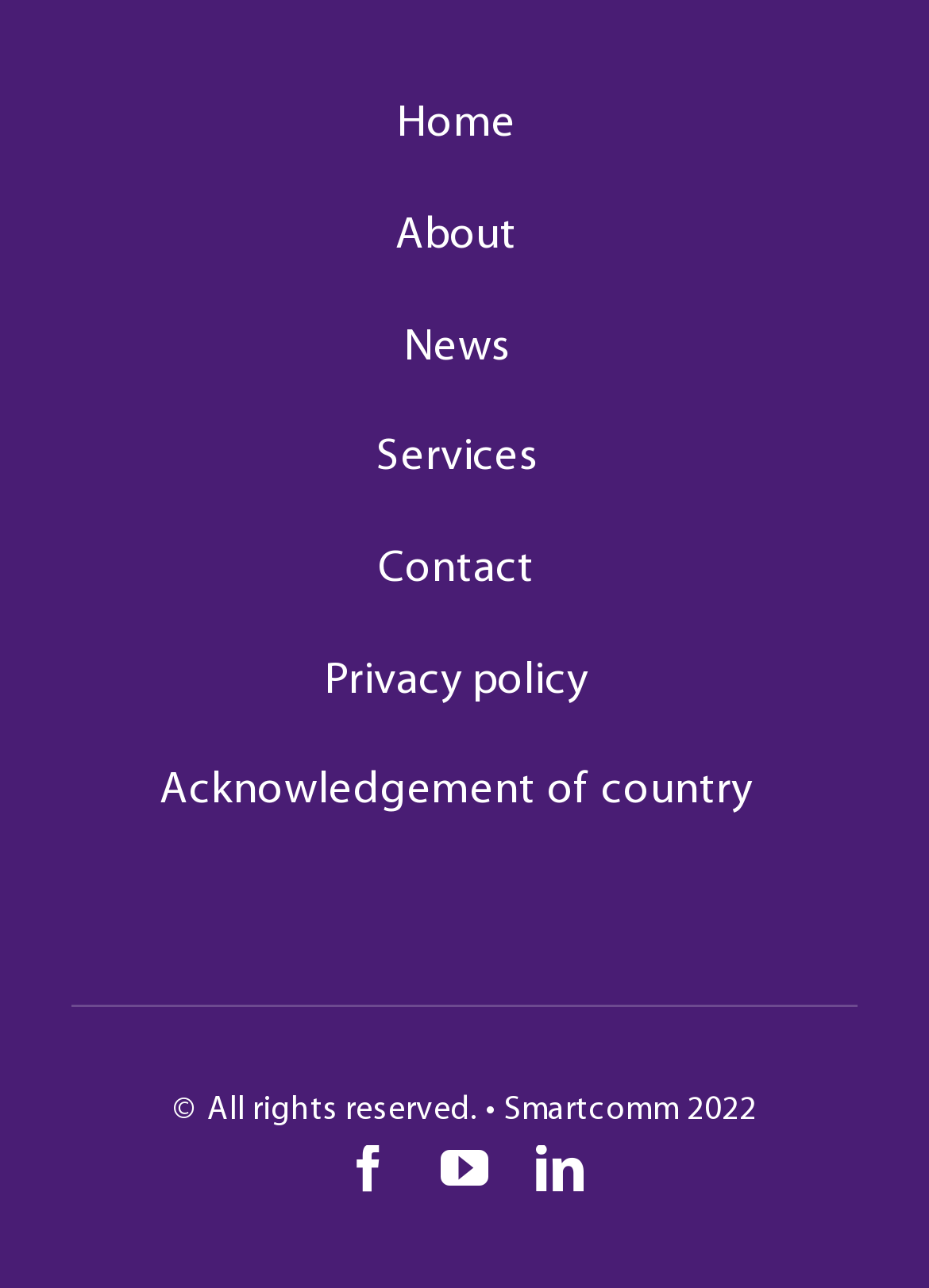How many social media links are present?
Using the image, elaborate on the answer with as much detail as possible.

There are three social media links present at the bottom of the webpage, which are links to Facebook, YouTube, and LinkedIn, respectively.